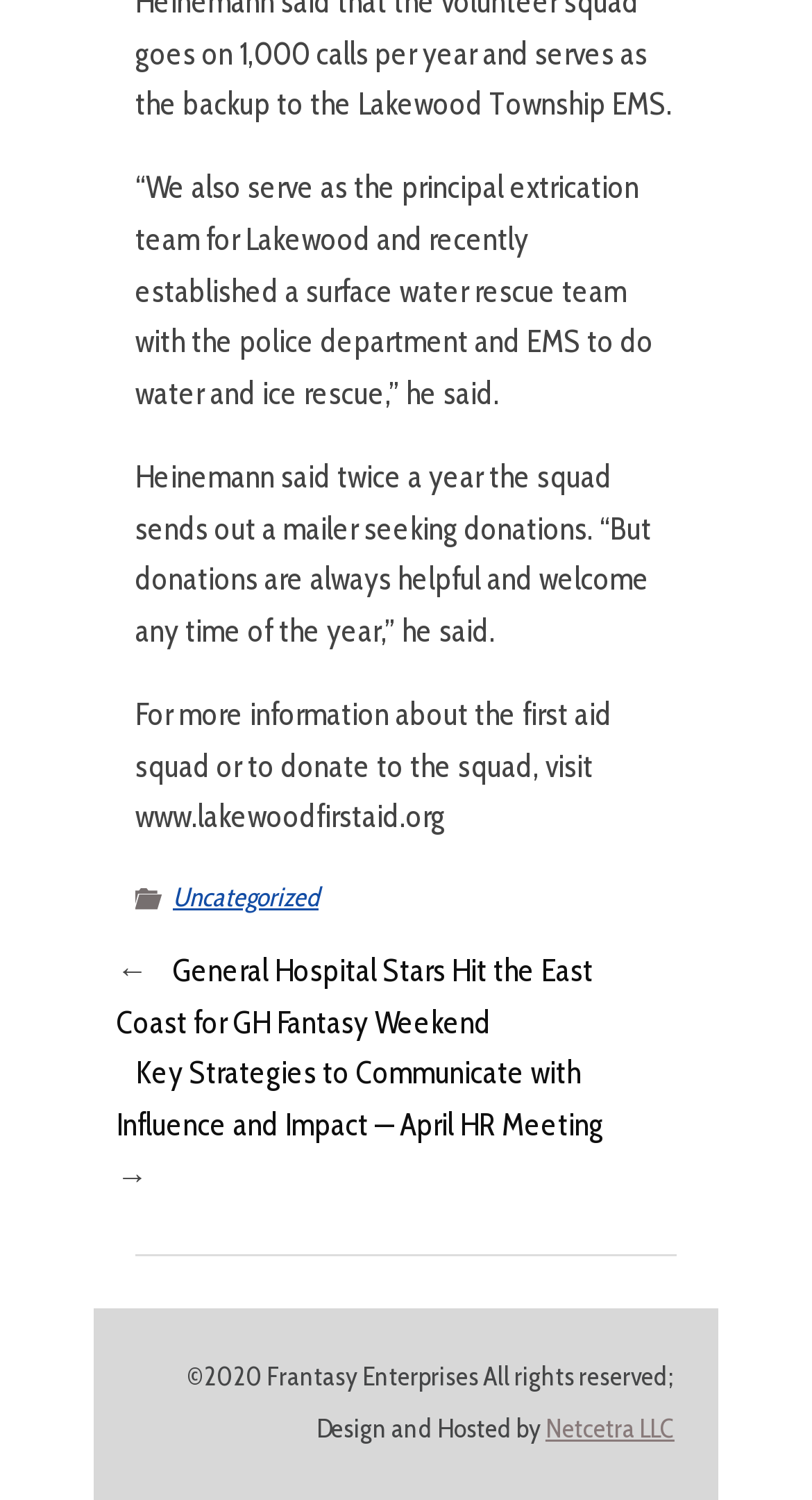Answer the question below in one word or phrase:
What is the purpose of the Lakewood first aid squad?

Rescue and first aid